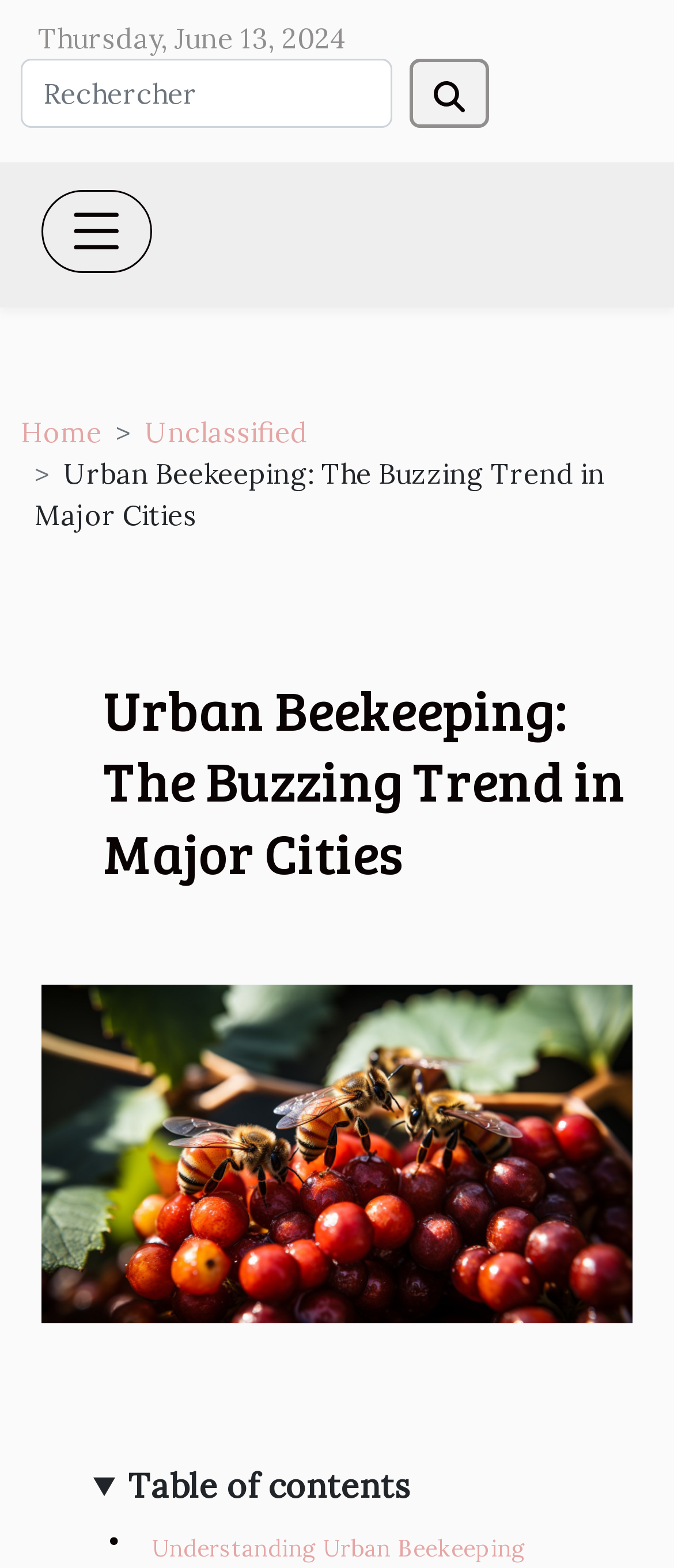What is the date of the article?
Answer the question with as much detail as you can, using the image as a reference.

I found the date of the article by looking at the top of the webpage, where I saw a timestamp that reads 'Thursday, June 13, 2024'.